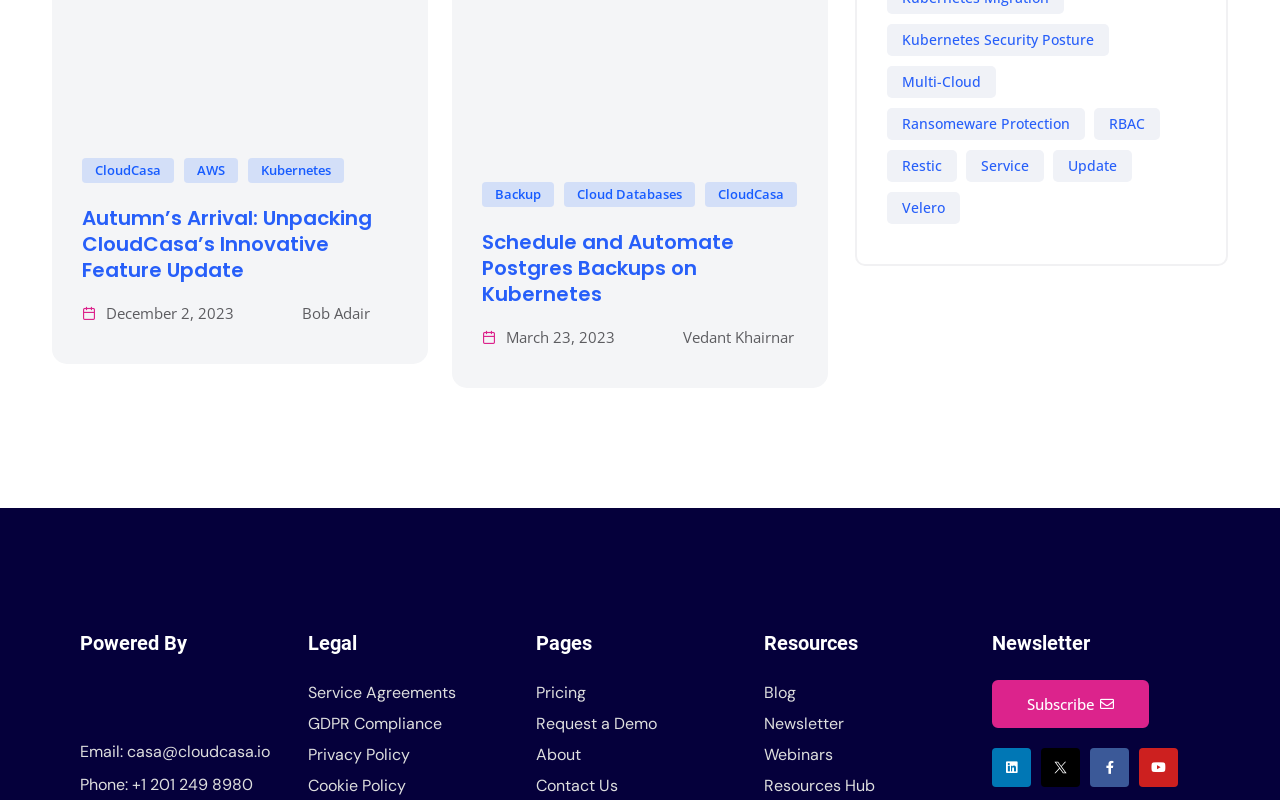Provide the bounding box coordinates of the area you need to click to execute the following instruction: "Read the autumn release update".

[0.041, 0.029, 0.334, 0.053]